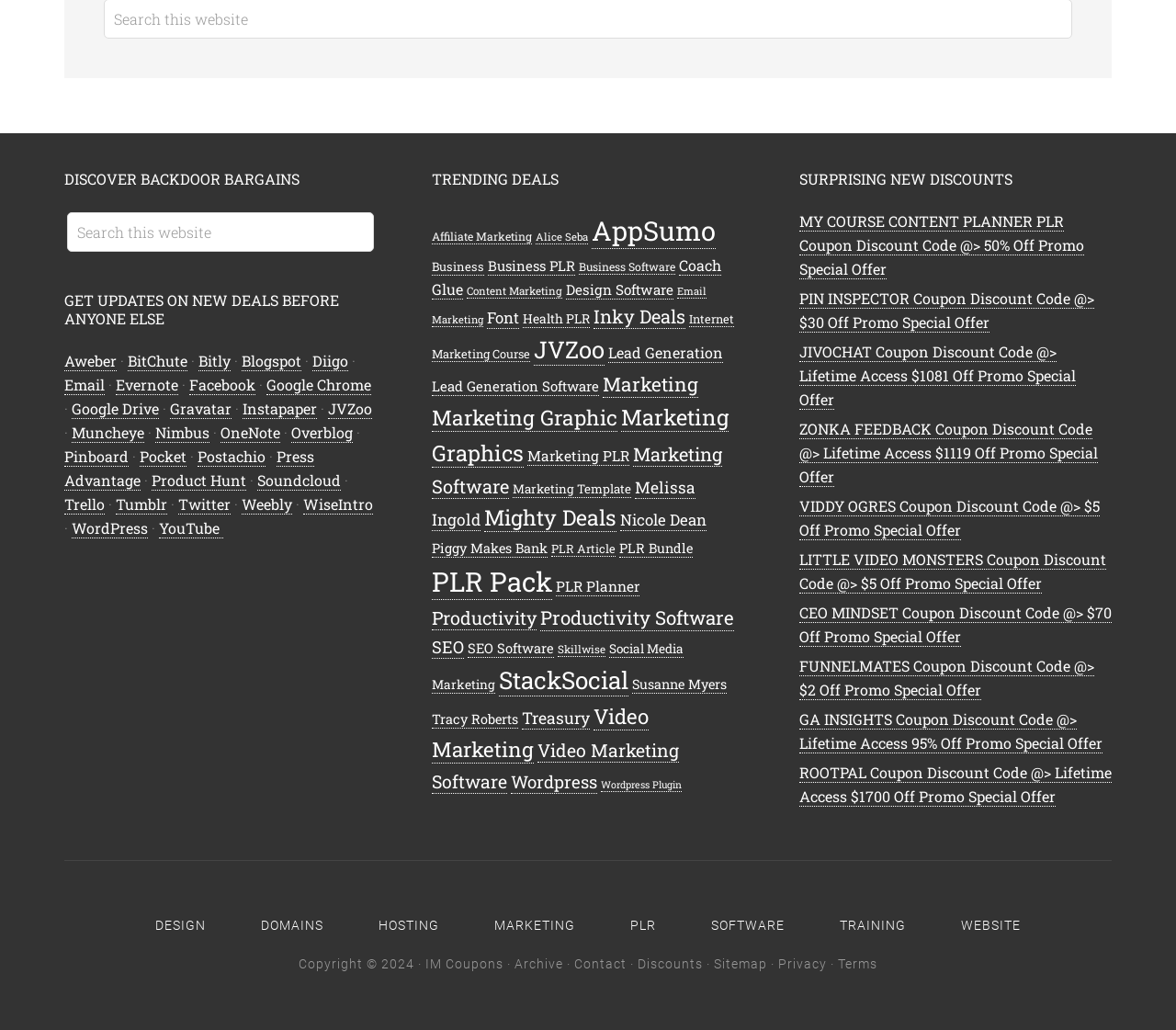Locate the bounding box coordinates of the element that should be clicked to execute the following instruction: "Subscribe to Aweber".

[0.055, 0.341, 0.099, 0.36]